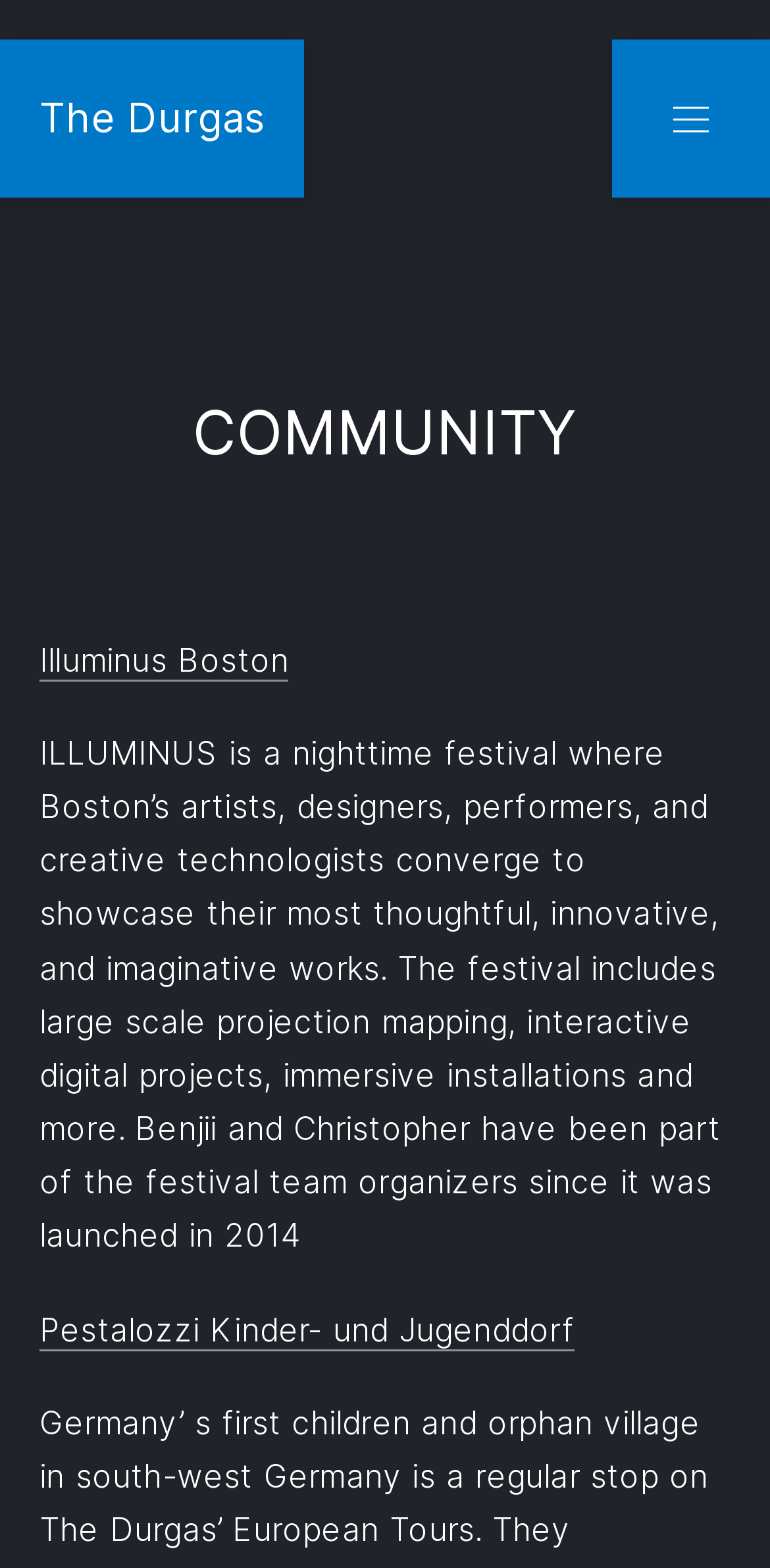What is the name of the festival mentioned?
Please use the image to deliver a detailed and complete answer.

I found the answer by looking at the link 'Illuminus Boston' under the heading 'COMMUNITY', which describes the festival as a nighttime event where artists, designers, performers, and creative technologists showcase their works.